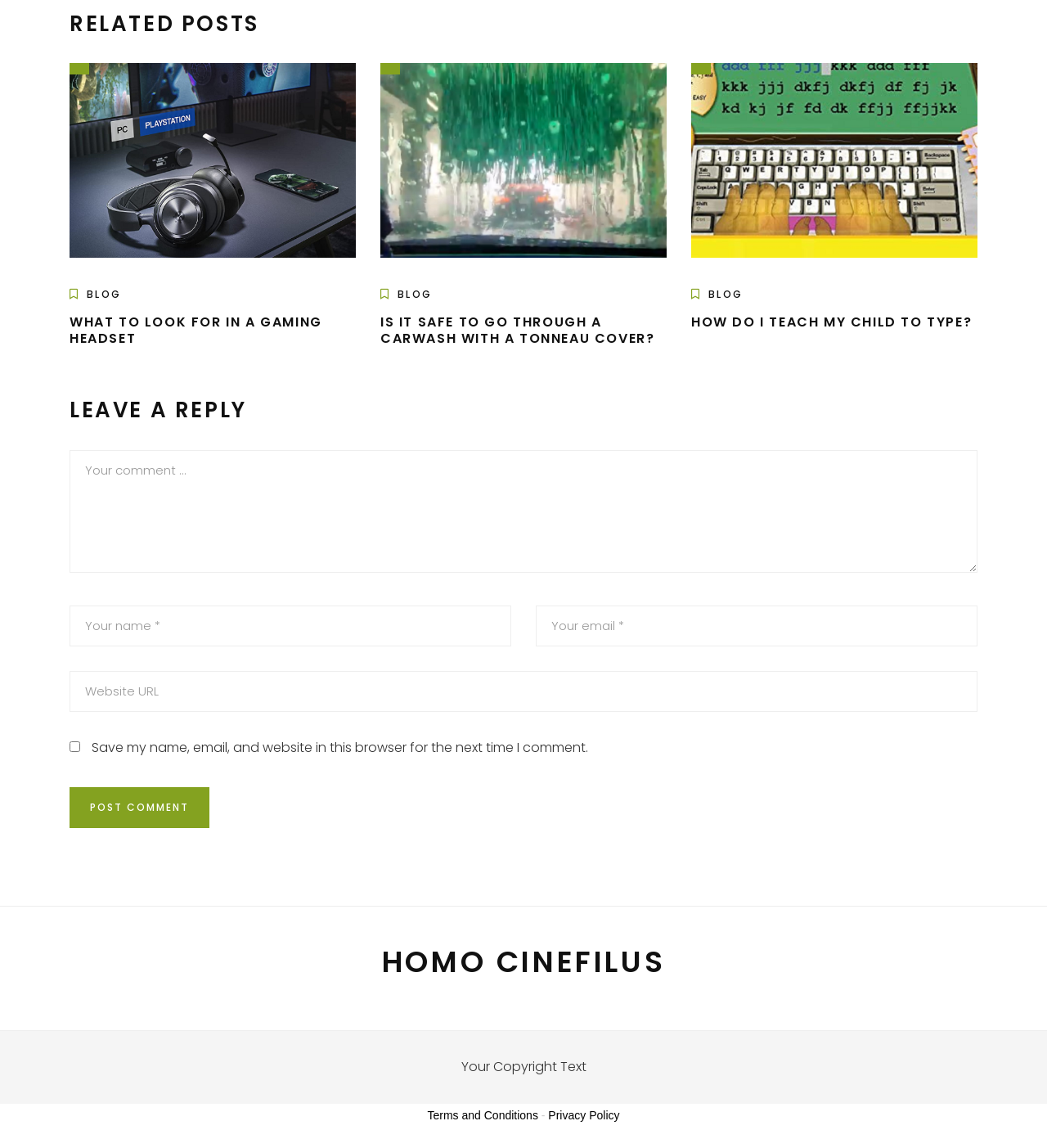Respond to the following question with a brief word or phrase:
How many links are there in the footer section?

3